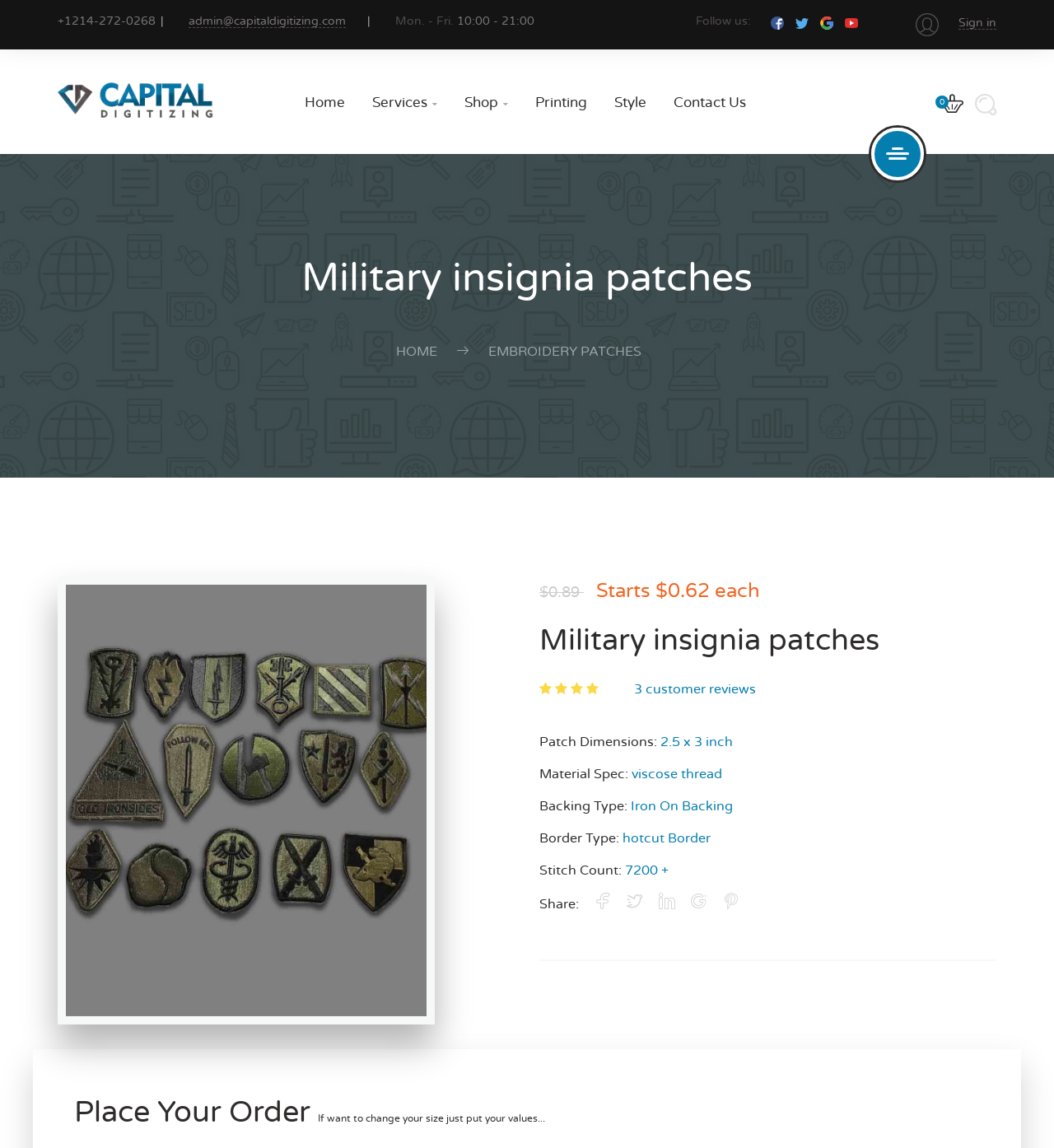Answer in one word or a short phrase: 
What is the phone number of the company?

+1214-272-0268